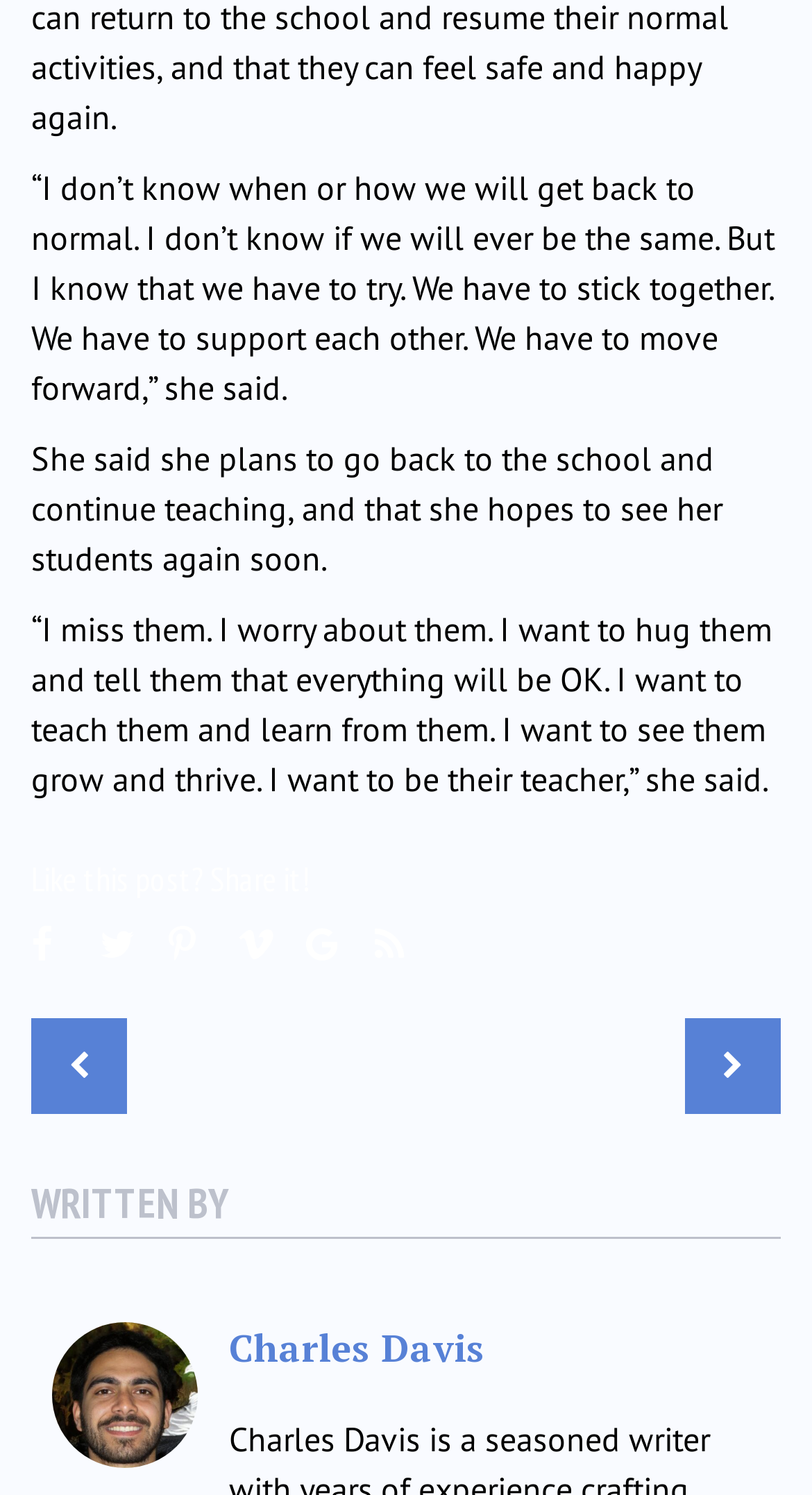Who is the author of this post?
Please provide a detailed answer to the question.

The author's name is mentioned in the 'WRITTEN BY' section at the bottom of the page, where it says 'Charles Davis'.